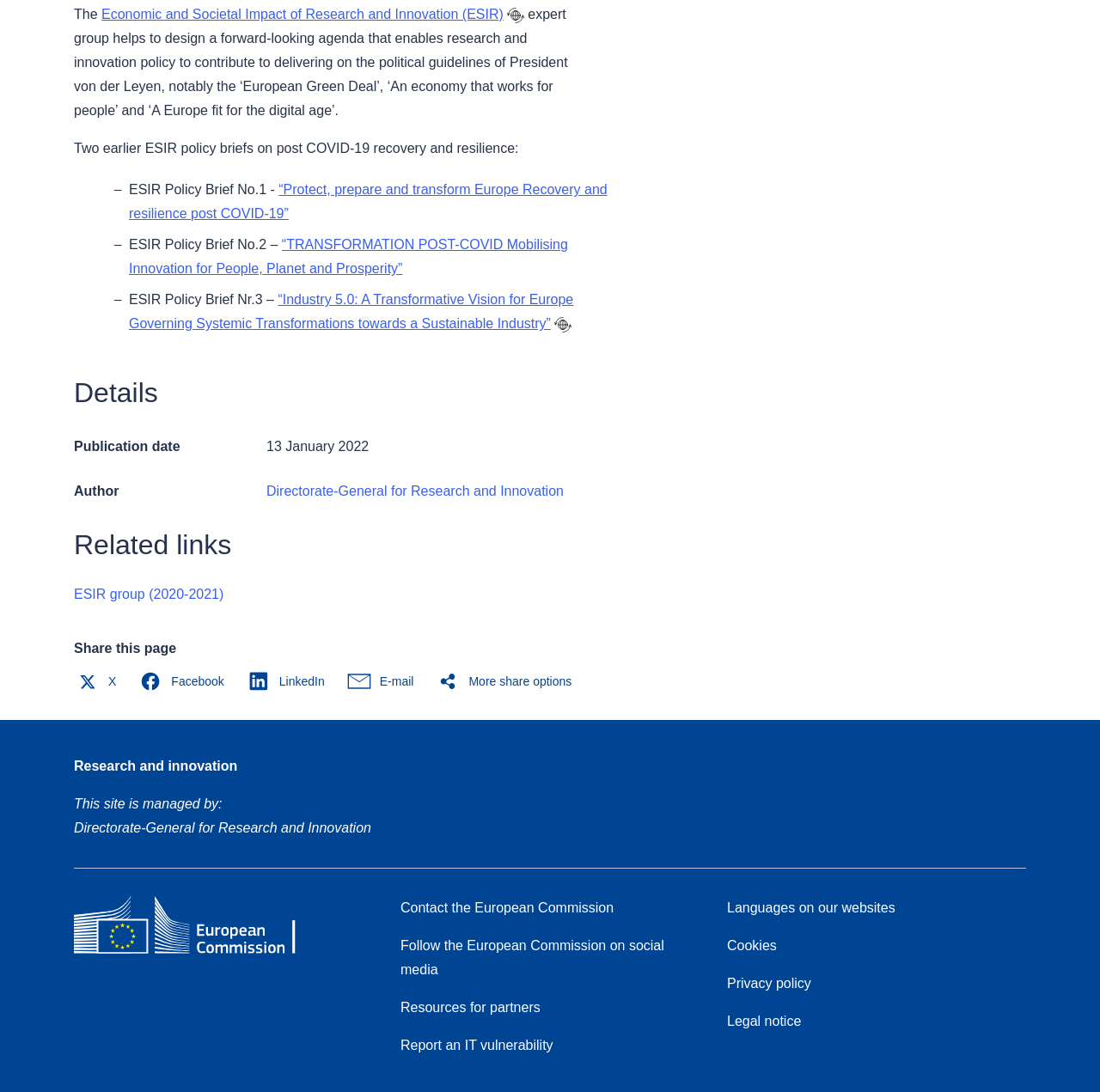What is the publication date of the policy brief?
Please give a well-detailed answer to the question.

The webpage provides a details section that includes the publication date of the policy brief, which is 13 January 2022.